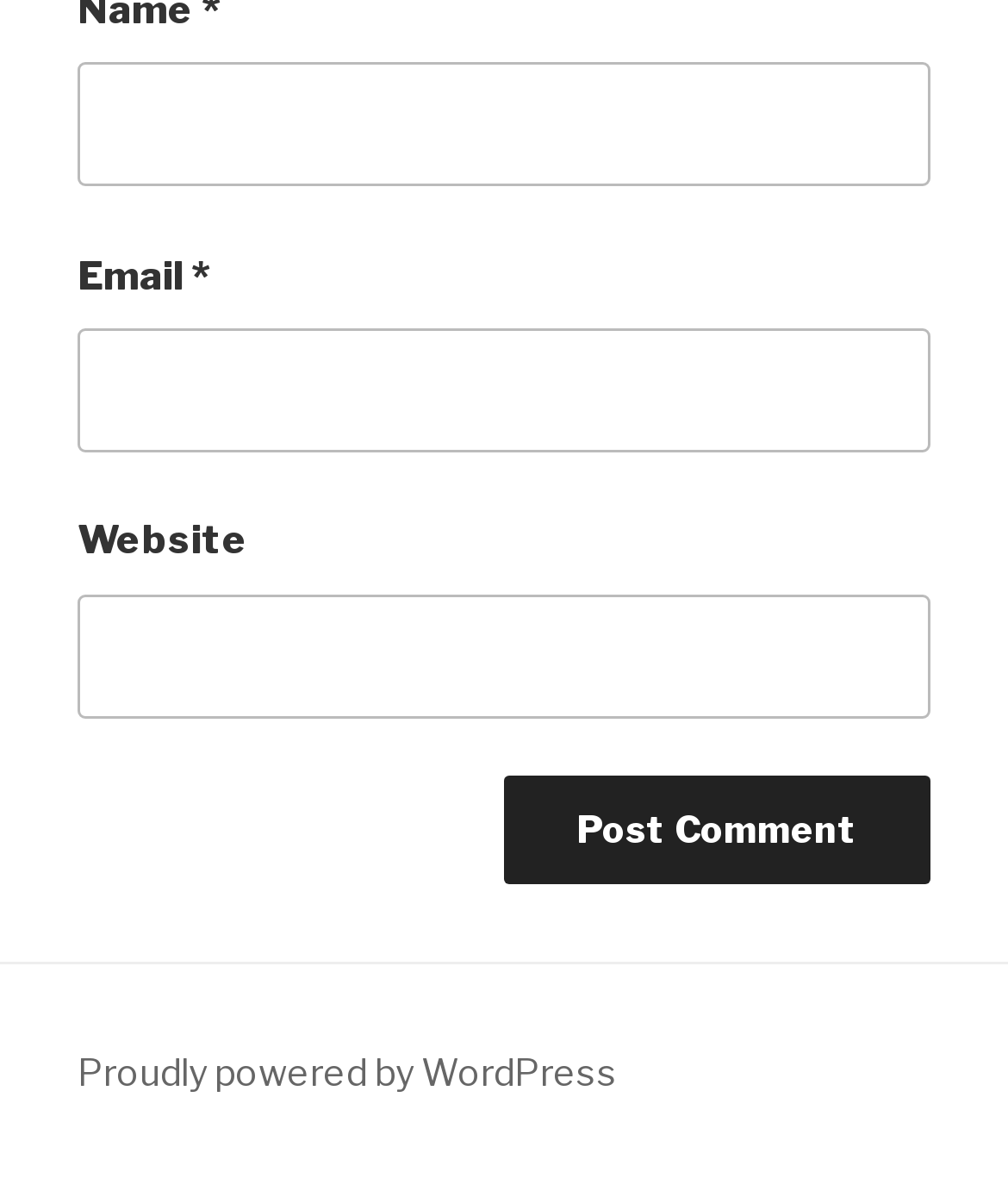Look at the image and answer the question in detail:
Is the 'Website' field required to be filled?

The 'Website' field is a textbox with a 'required' attribute set to 'False', indicating that it is not a mandatory field to fill. This suggests that users can choose to enter their website information, but it is not necessary.